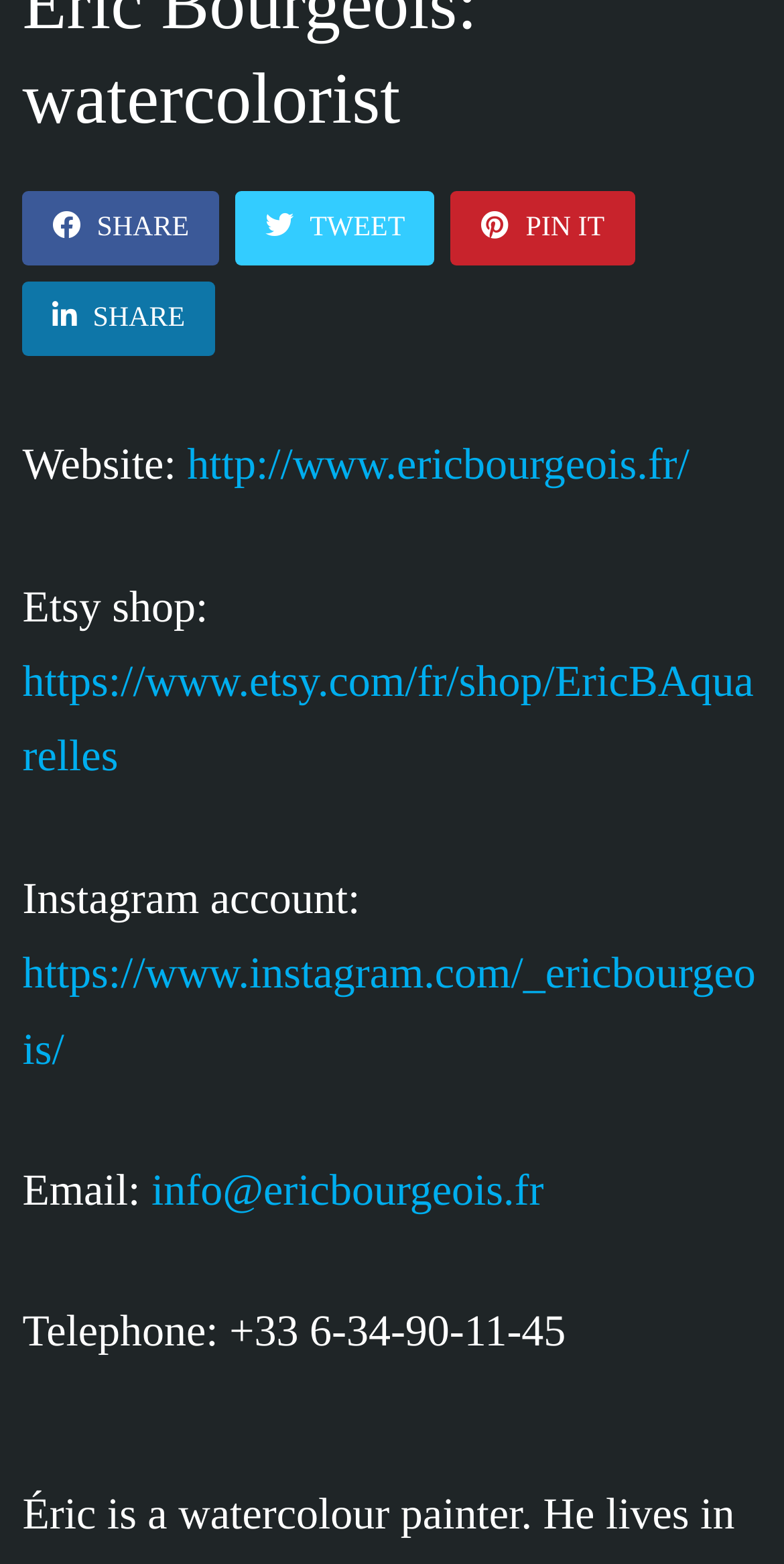Show me the bounding box coordinates of the clickable region to achieve the task as per the instruction: "Send an email".

[0.193, 0.745, 0.694, 0.777]